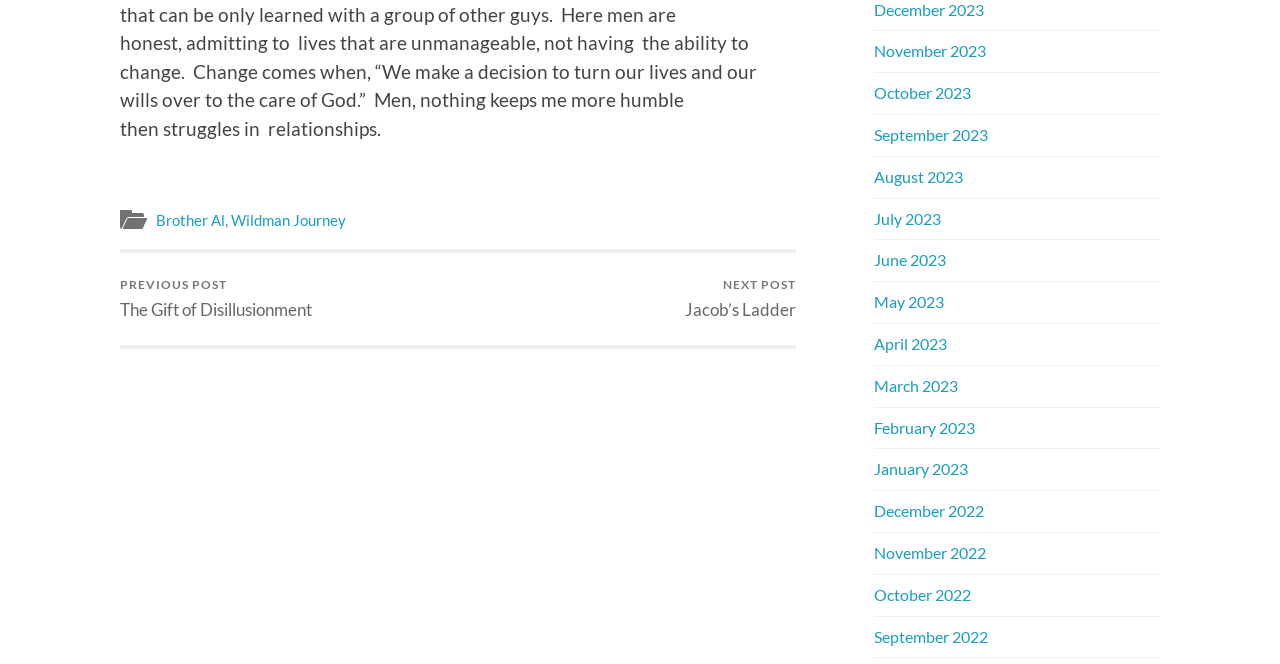Kindly respond to the following question with a single word or a brief phrase: 
What is the previous post?

The Gift of Disillusionment